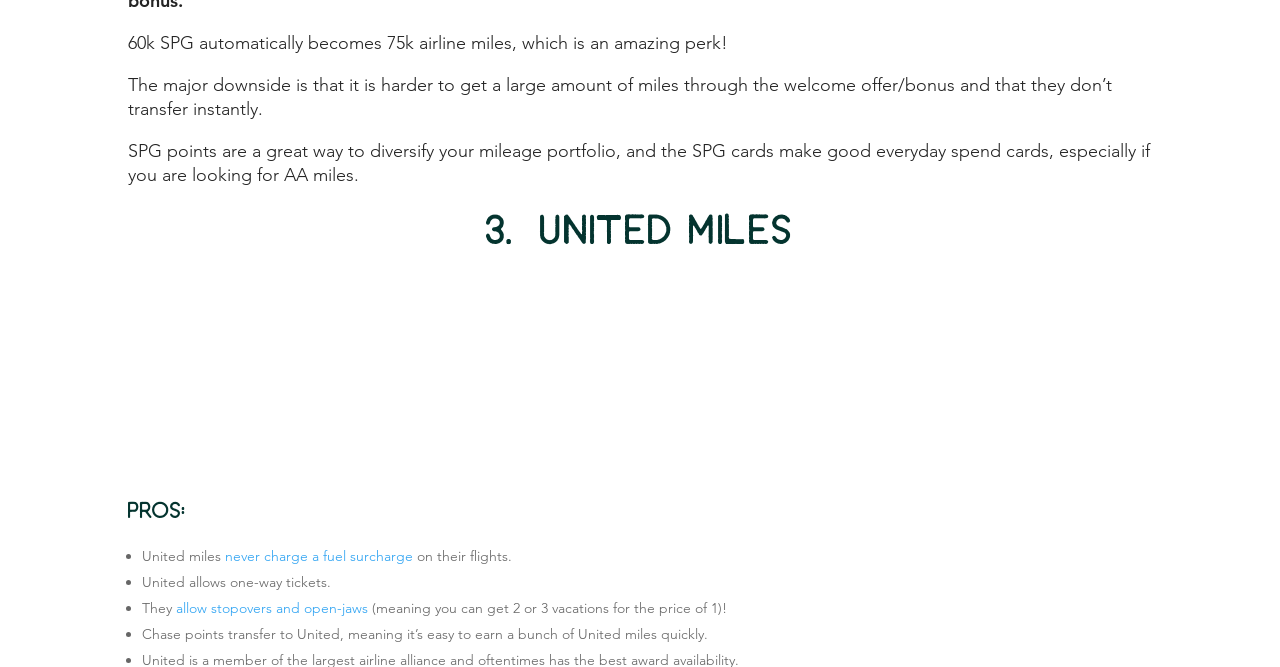What is a benefit of United miles? From the image, respond with a single word or brief phrase.

no fuel surcharge